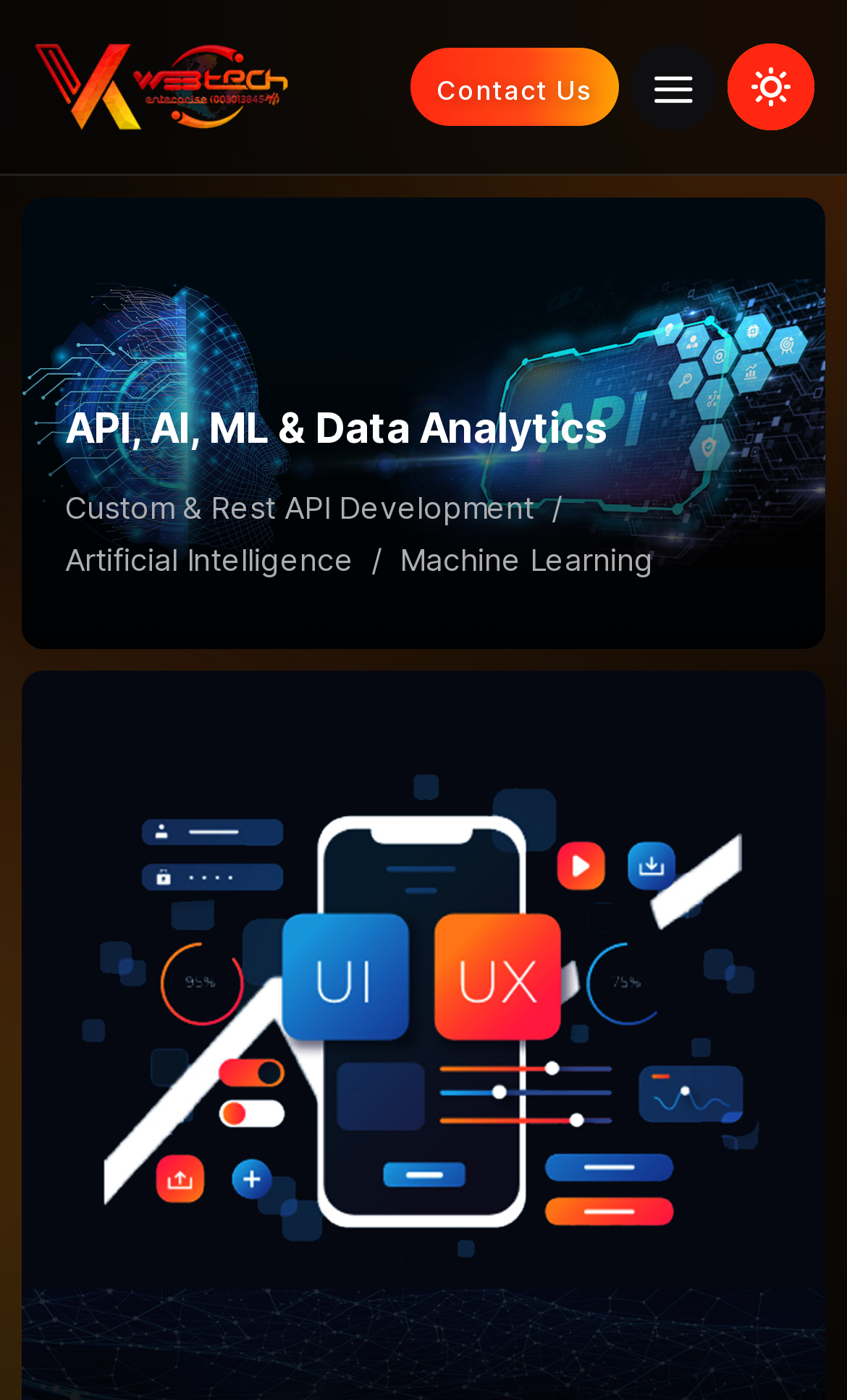Give a full account of the webpage's elements and their arrangement.

The webpage is about VKWEBTECH, a company that provides services in design and development. At the top left of the page, there is a header section that contains the company's logo, "VKWEBTECH", which is an image, and a link to the company's name. To the right of the logo, there are three links: "Contact Us", a button with an icon, and "Sun images" which is accompanied by a small image. 

Below the header section, there is a prominent link that spans almost the entire width of the page, which reads "VKWEBTECH API AI MACHINE LEARNING INTEGRATION" and is accompanied by an image. 

Further down, there is a heading that says "API, AI, ML & Data Analytics", which is a link. Below this heading, there are three lines of text. The first line reads "Custom & Rest API Development". The second line has a single forward slash character. The third line has two separate texts: "Artificial Intelligence" and "Machine Learning".